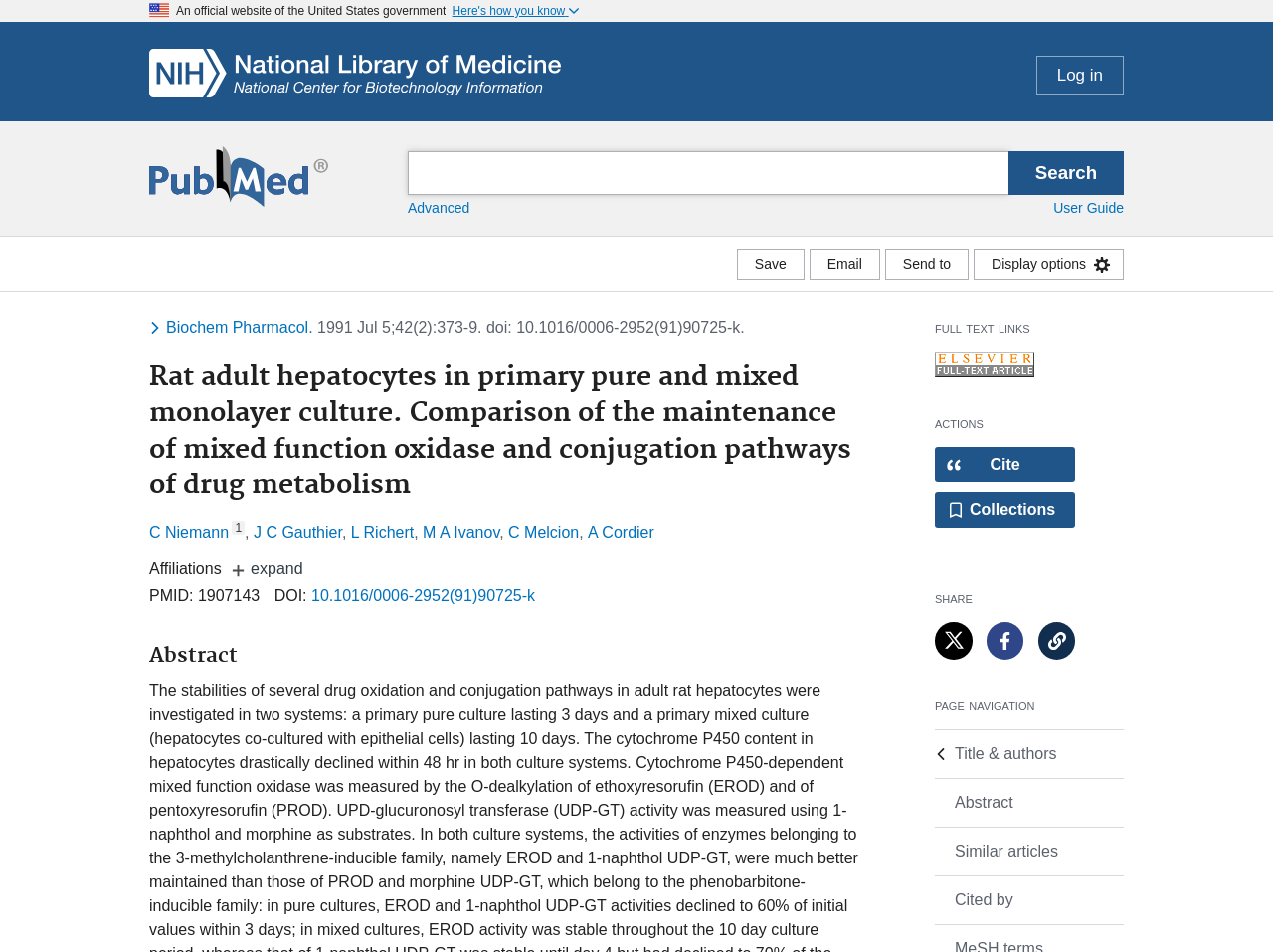Give the bounding box coordinates for the element described by: "Abstract".

[0.734, 0.818, 0.883, 0.868]